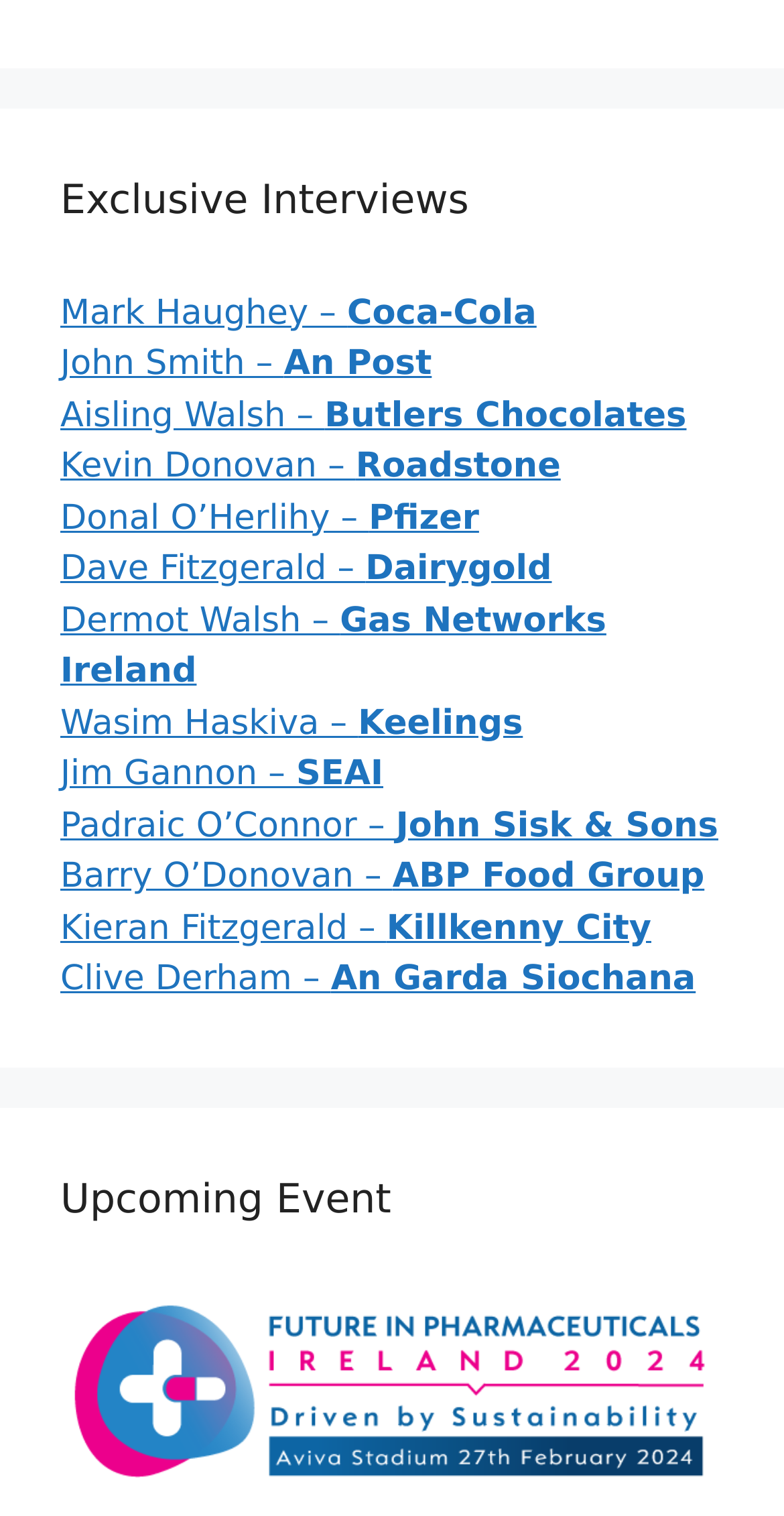Consider the image and give a detailed and elaborate answer to the question: 
How many exclusive interviews are listed?

I counted the number of links with names of individuals and companies, starting from 'Mark Haughey – Coca-Cola' to 'Clive Derham – An Garda Siochana', which totals 14 exclusive interviews.